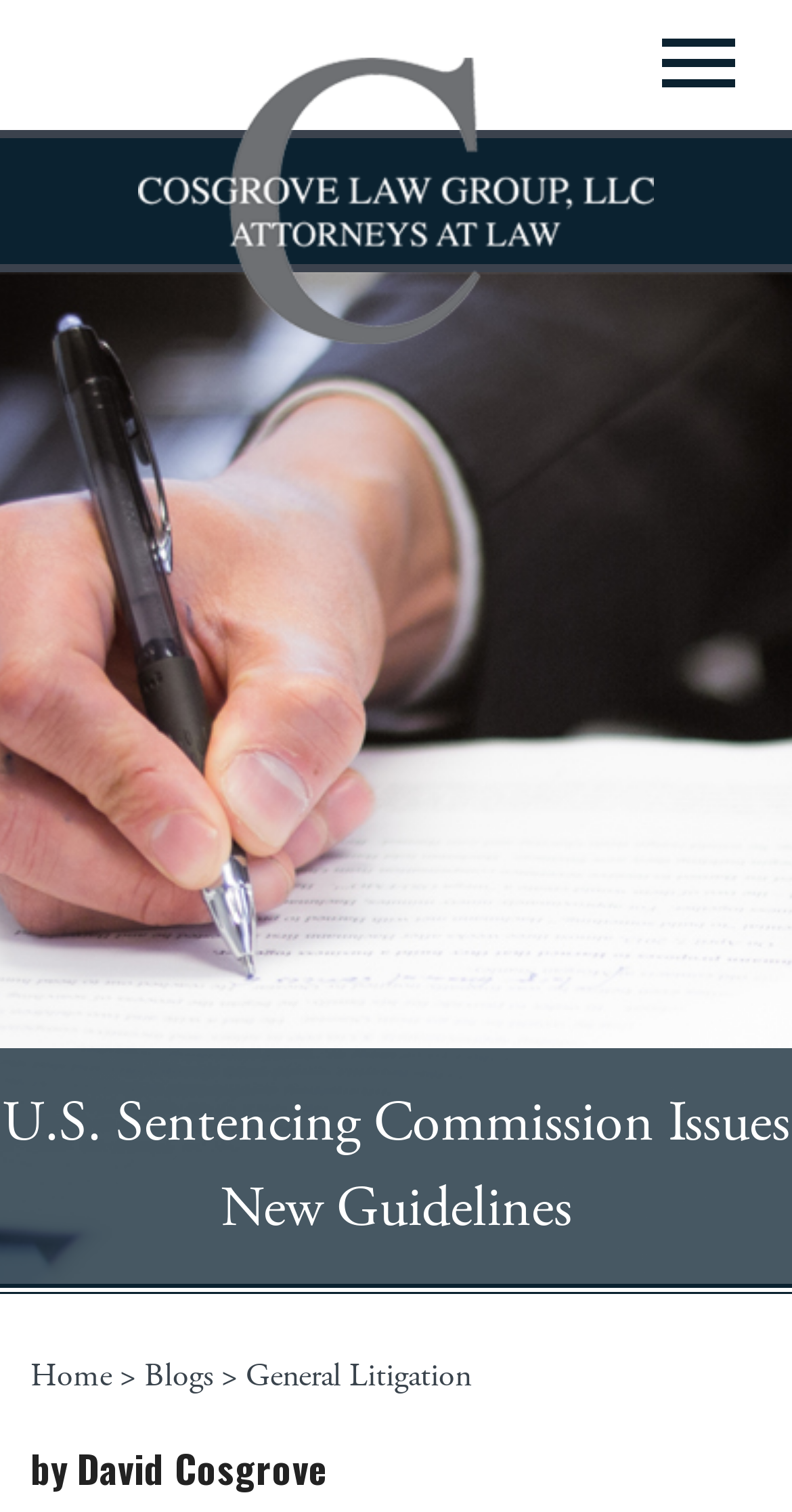Find and indicate the bounding box coordinates of the region you should select to follow the given instruction: "go to home page".

[0.038, 0.896, 0.141, 0.924]